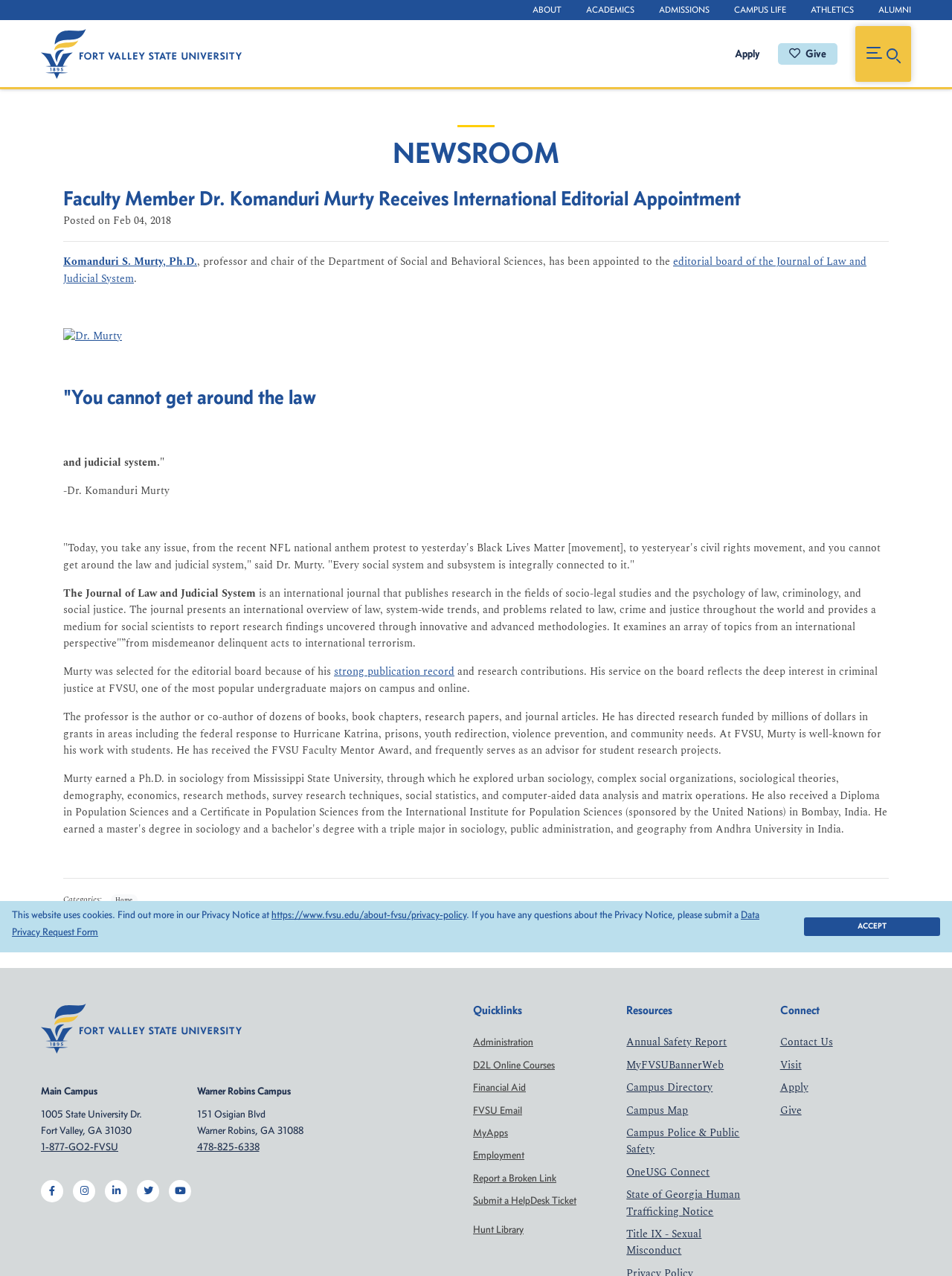Provide a brief response to the question using a single word or phrase: 
What is the location of the Warner Robins Campus?

151 Osigian Blvd, Warner Robins, GA 31088